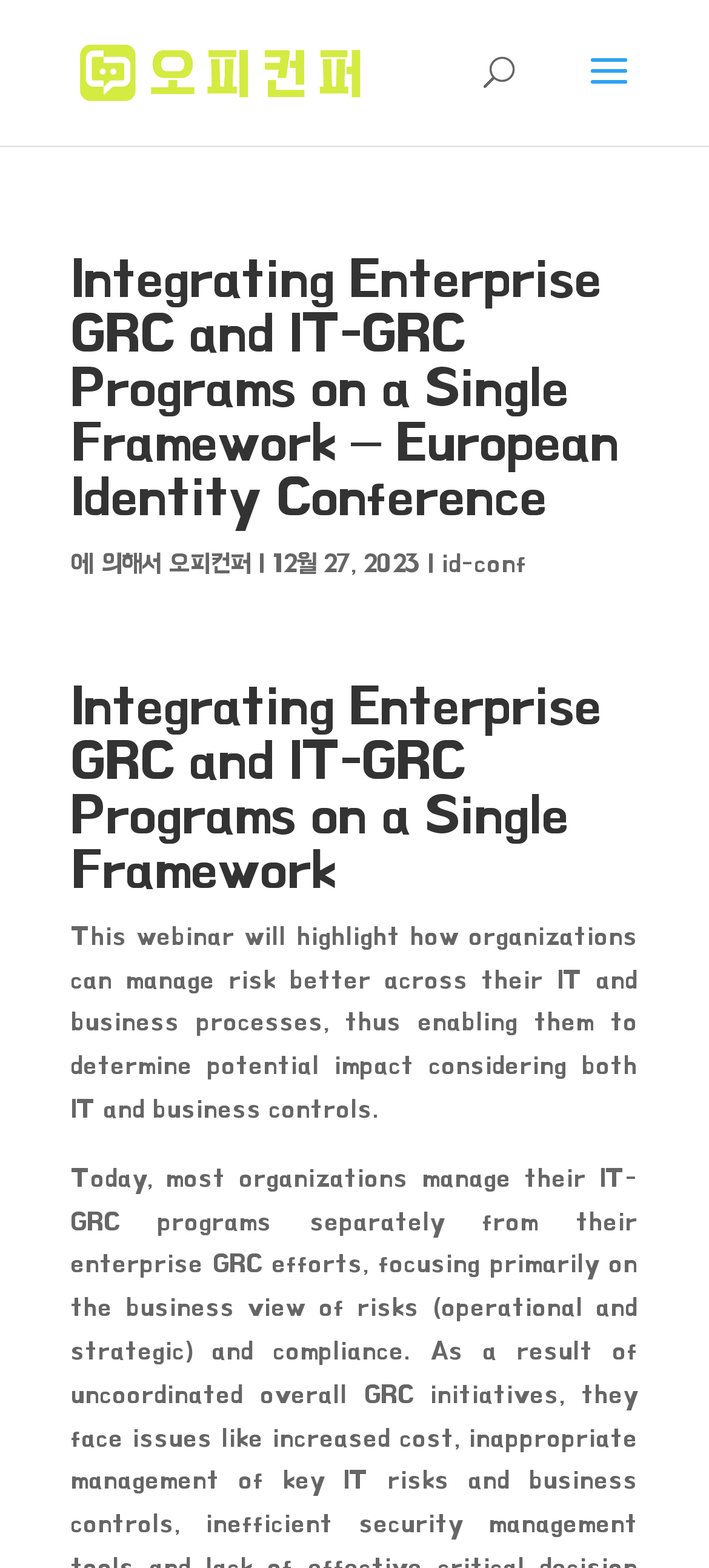Extract the primary heading text from the webpage.

Integrating Enterprise GRC and IT-GRC Programs on a Single Framework – European Identity Conference